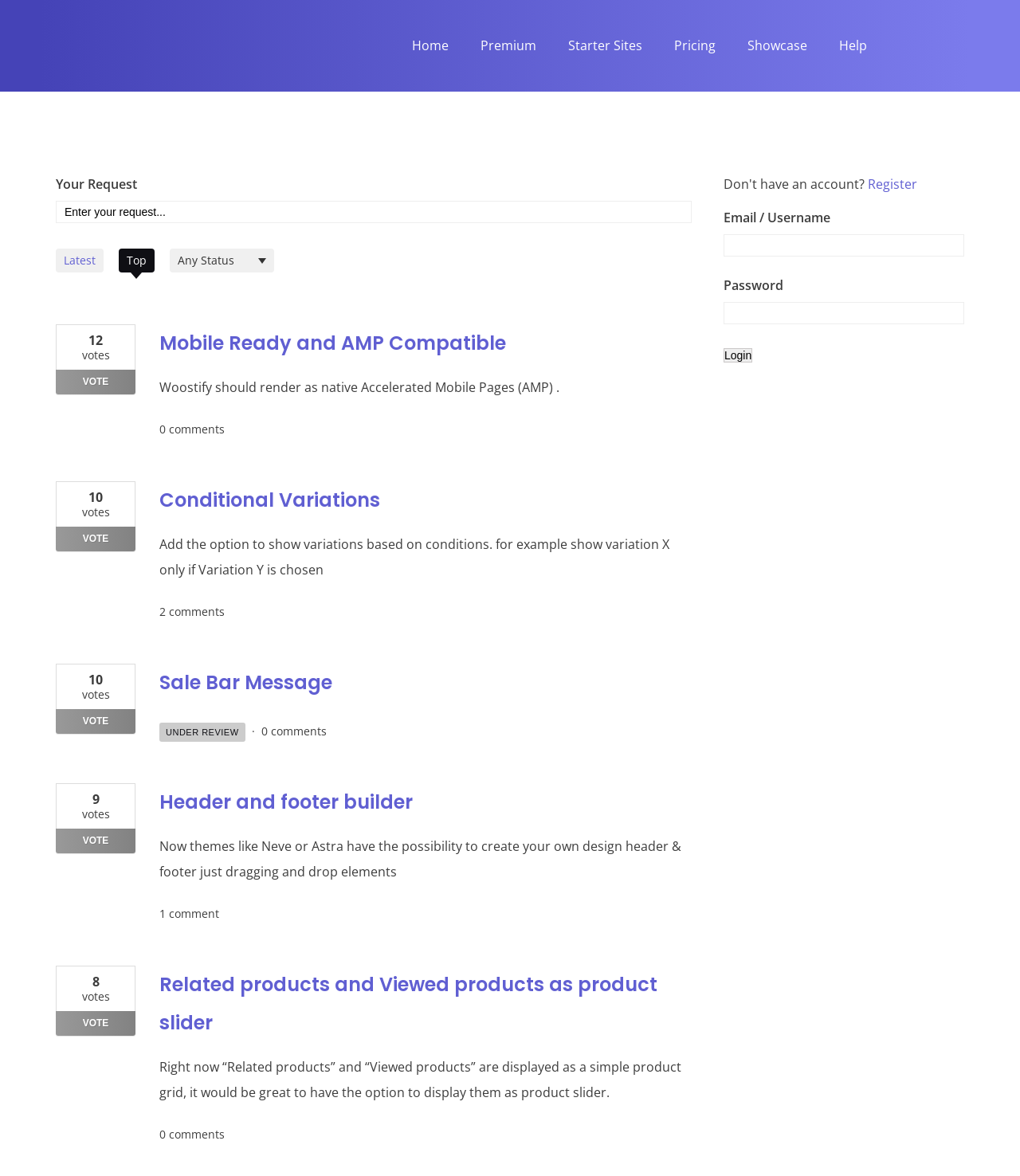Given the element description "Login Register", identify the bounding box of the corresponding UI element.

[0.709, 0.296, 0.738, 0.308]